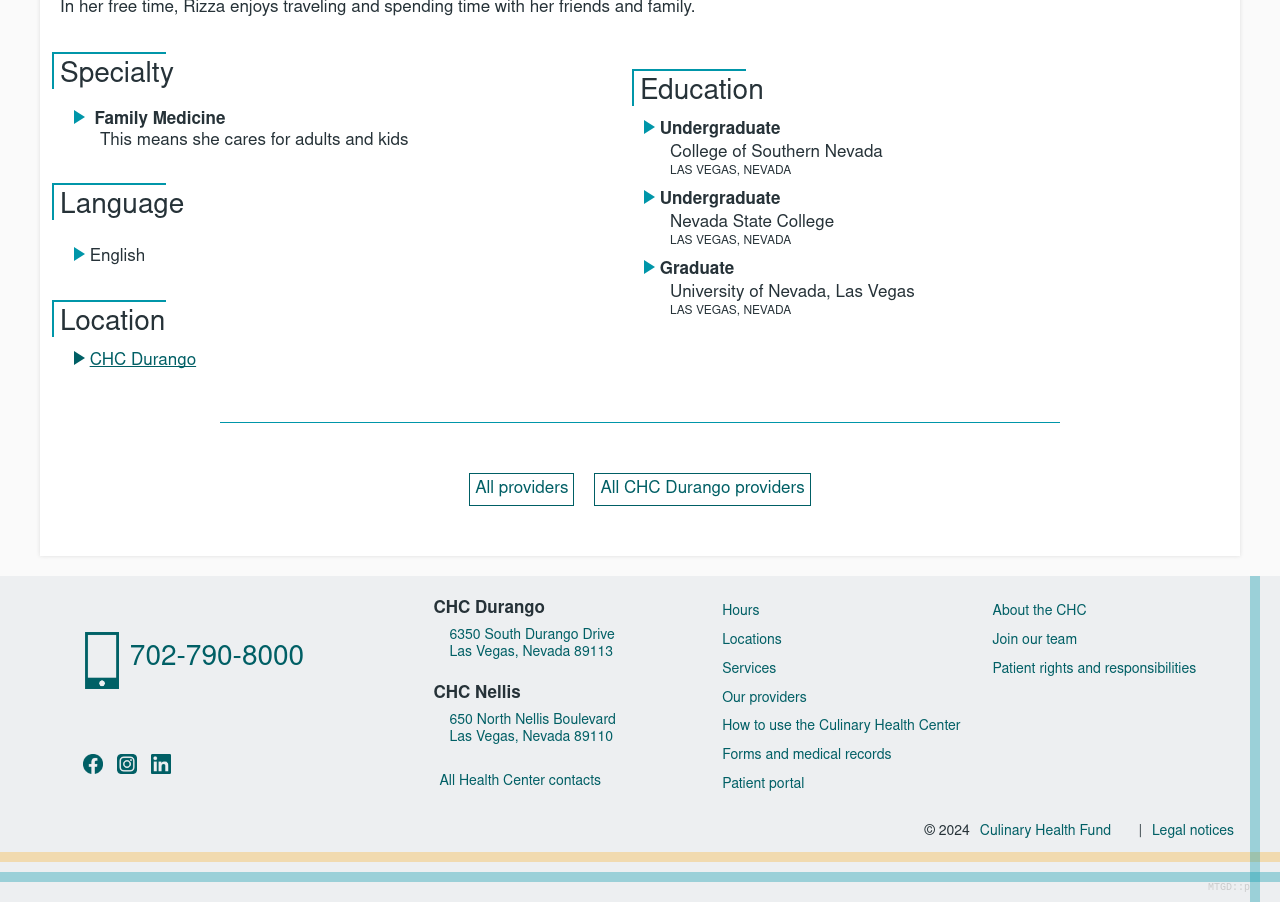Given the element description, predict the bounding box coordinates in the format (top-left x, top-left y, bottom-right x, bottom-right y). Make sure all values are between 0 and 1. Here is the element description: All Health Center contacts

[0.339, 0.854, 0.5, 0.88]